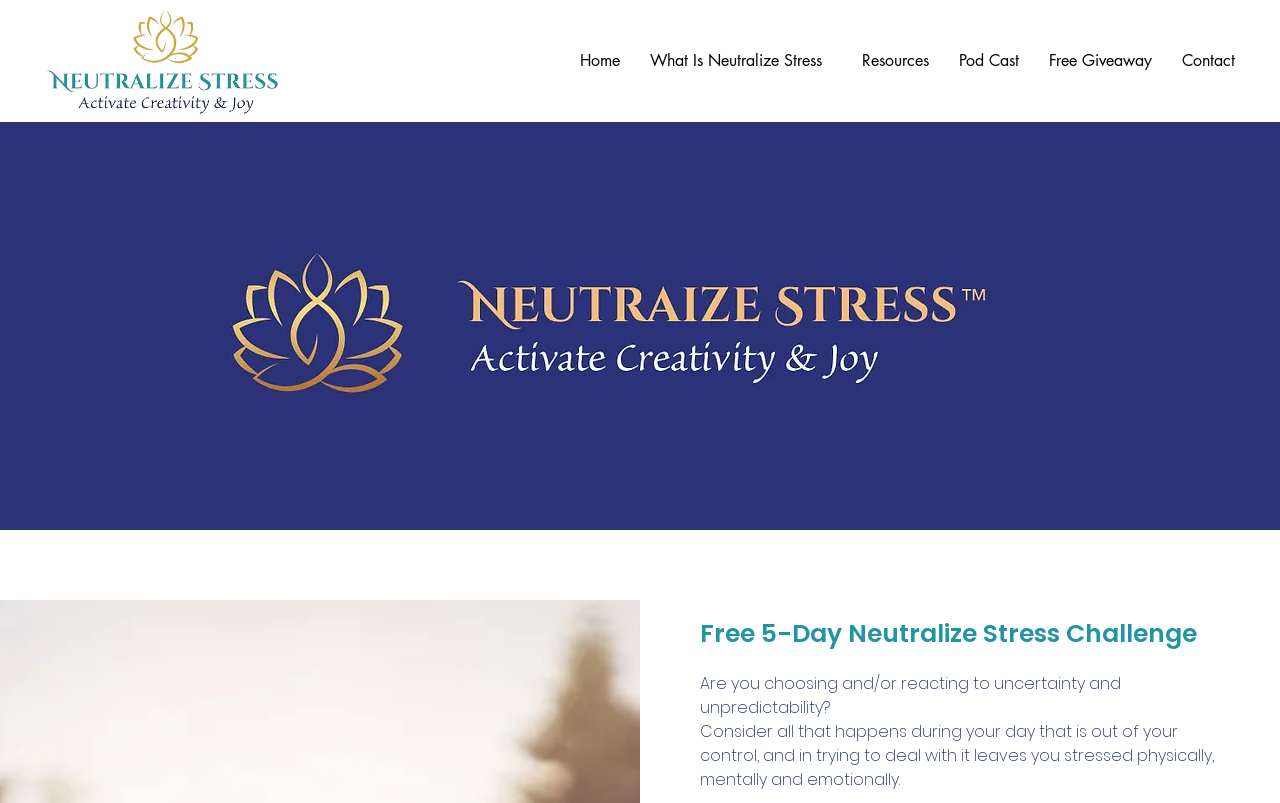How many links are in the top navigation menu?
Please look at the screenshot and answer using one word or phrase.

6